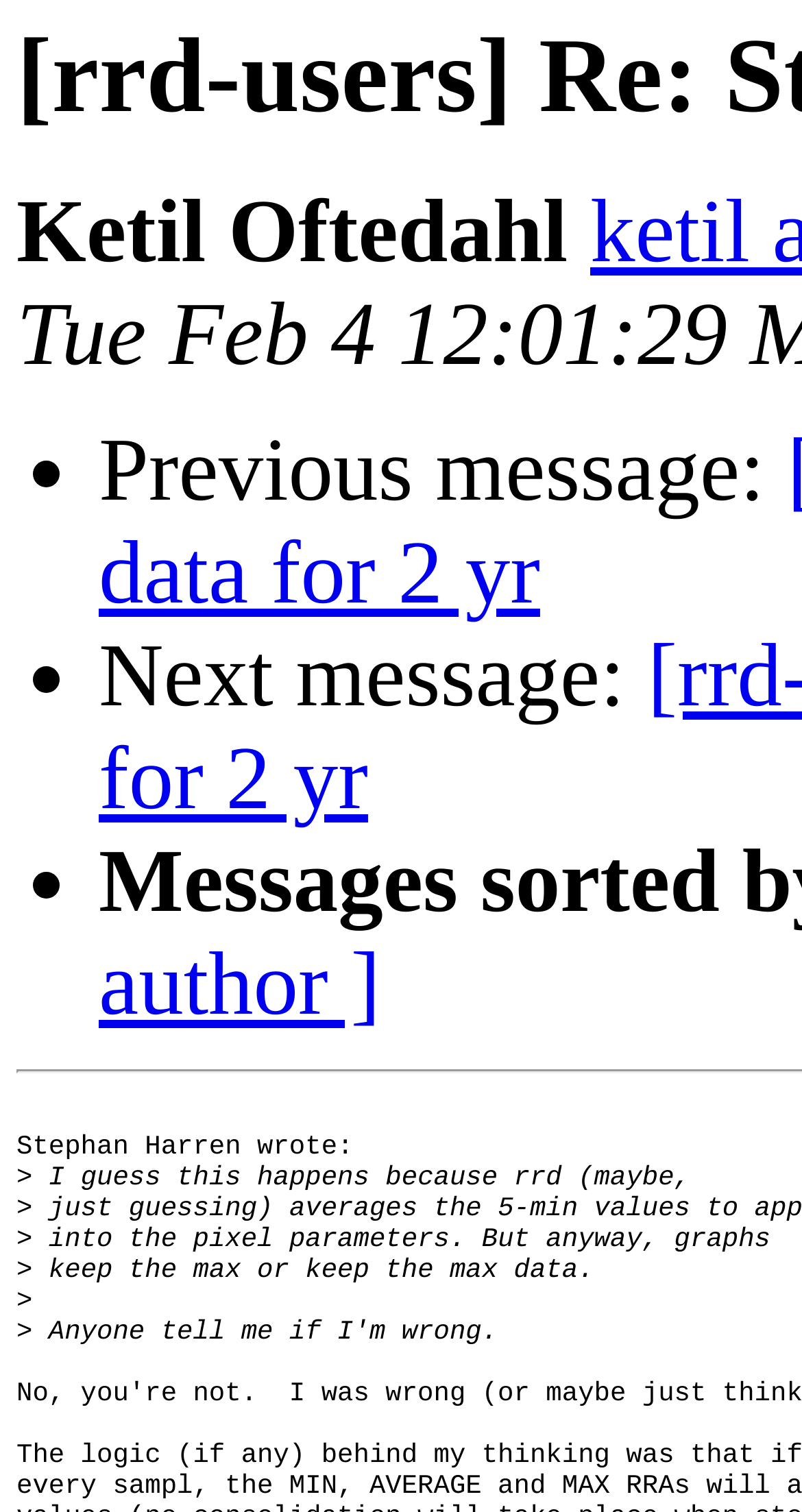What is the topic of discussion in this webpage?
Answer with a single word or phrase, using the screenshot for reference.

Storing 5 min data for 2 yr